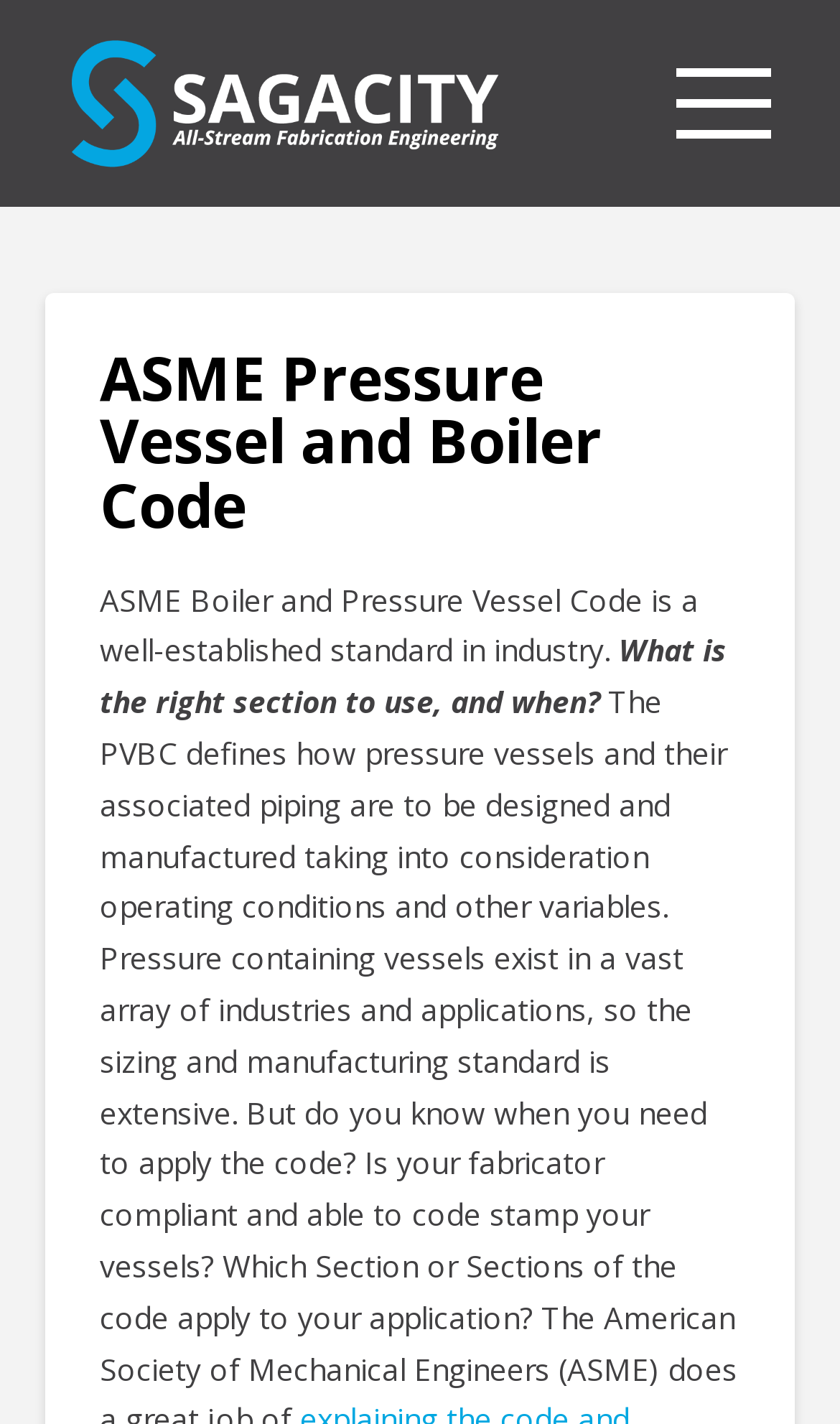Generate a comprehensive description of the contents of the webpage.

The webpage is about the ASME Pressure Vessel and Boiler Code, with the title "ASME Pressure Vessel and Boiler Code | Sagacity" at the top. 

On the top left, there is a link and an image, both labeled as "Sagacity", which occupy a significant portion of the top section. 

On the top right, there is a button labeled "Toggle Off Canvas Content" that controls a menu. 

Below the top section, there is a header area that spans most of the width of the page. Within this area, there is a heading that reads "ASME Pressure Vessel and Boiler Code". 

Under the heading, there are two paragraphs of text. The first paragraph explains that the ASME Boiler and Pressure Vessel Code is a well-established standard in the industry. The second paragraph asks a question, "What is the right section to use, and when?"